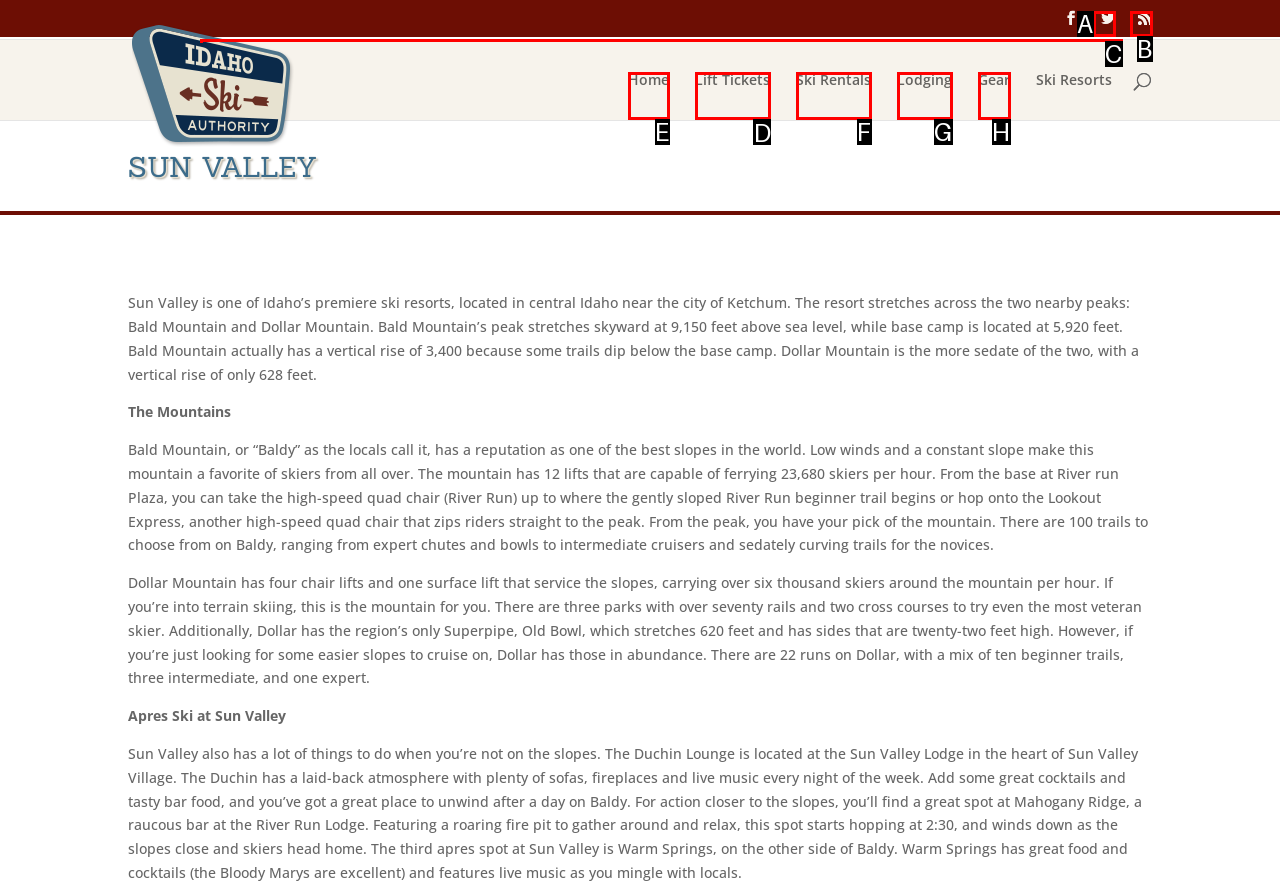Tell me the letter of the UI element to click in order to accomplish the following task: View Lift Tickets
Answer with the letter of the chosen option from the given choices directly.

D